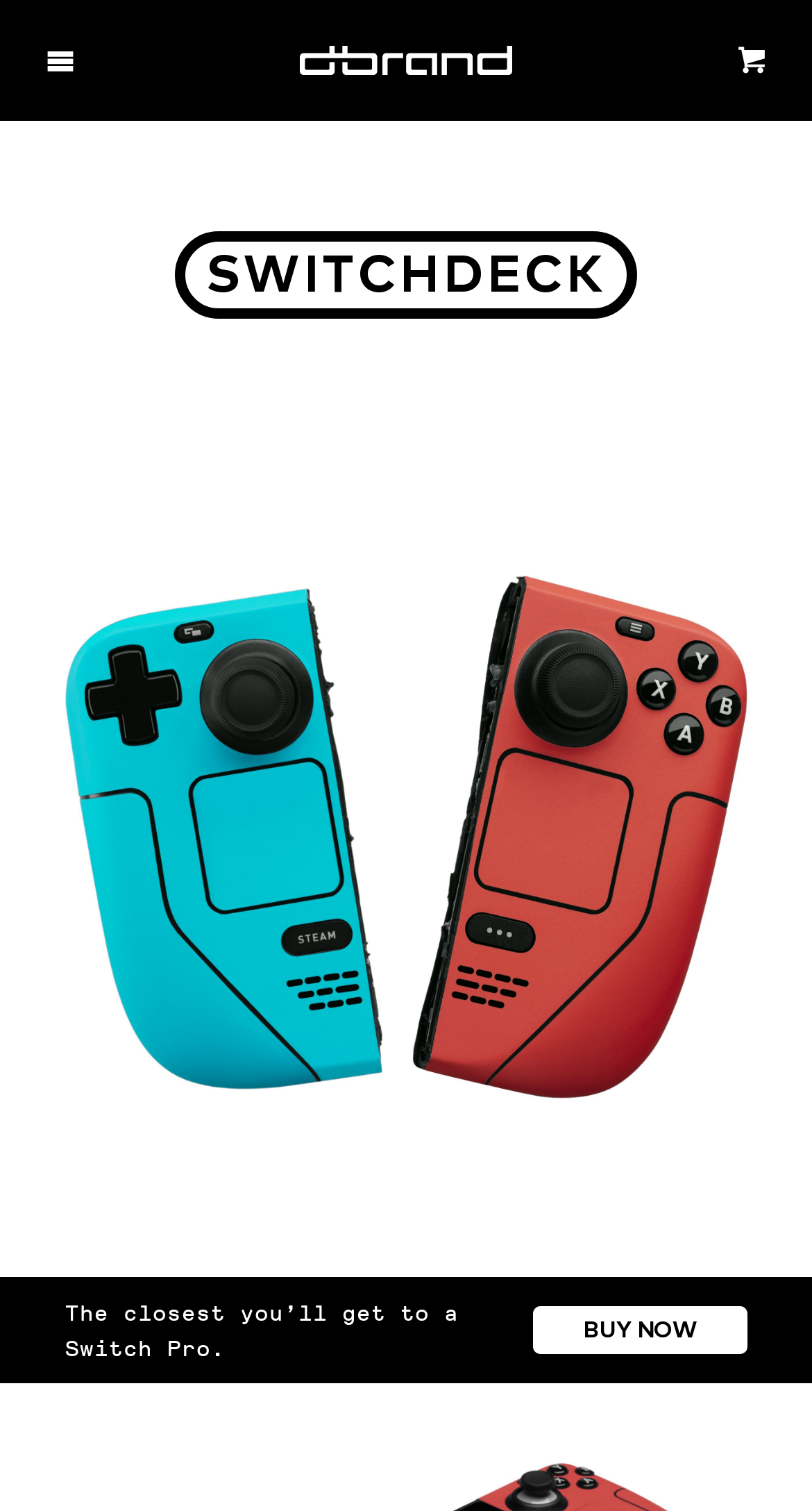From the webpage screenshot, predict the bounding box of the UI element that matches this description: "Skip to content".

[0.0, 0.0, 0.074, 0.02]